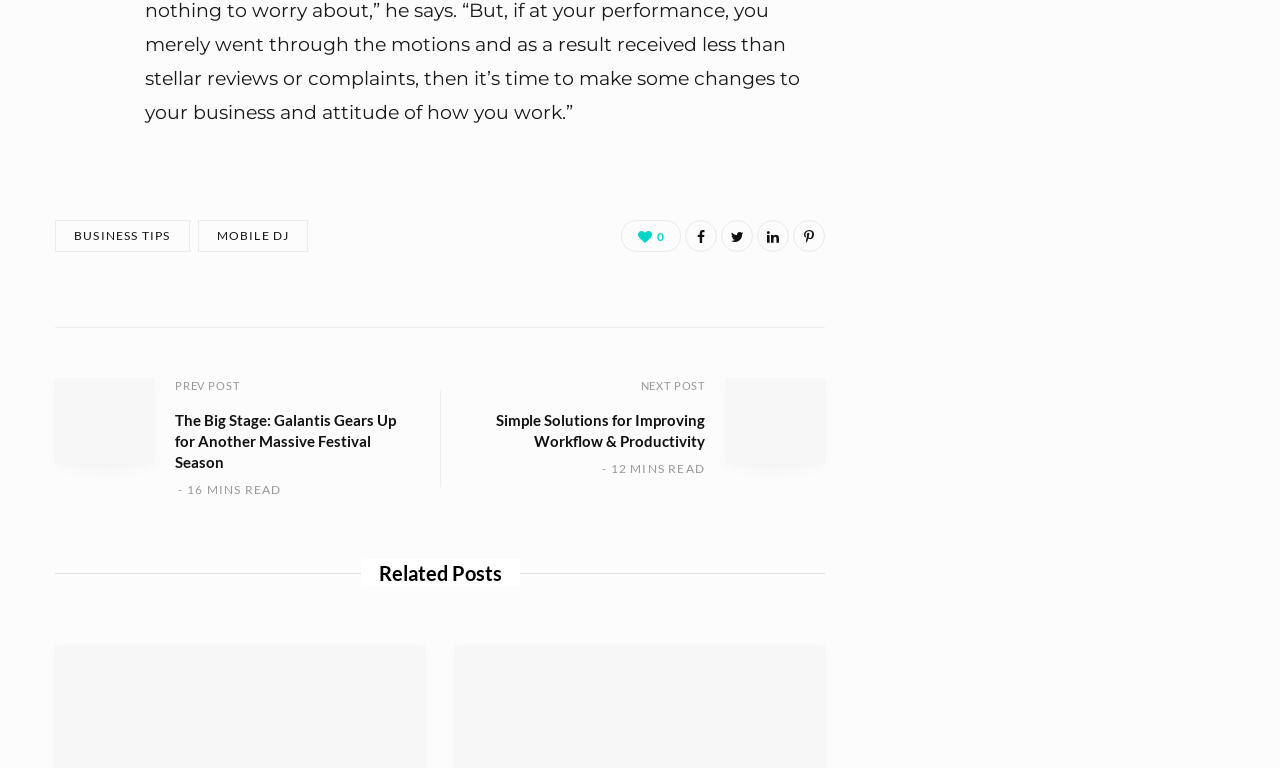Answer the question using only one word or a concise phrase: How many minutes does it take to read the second post?

12